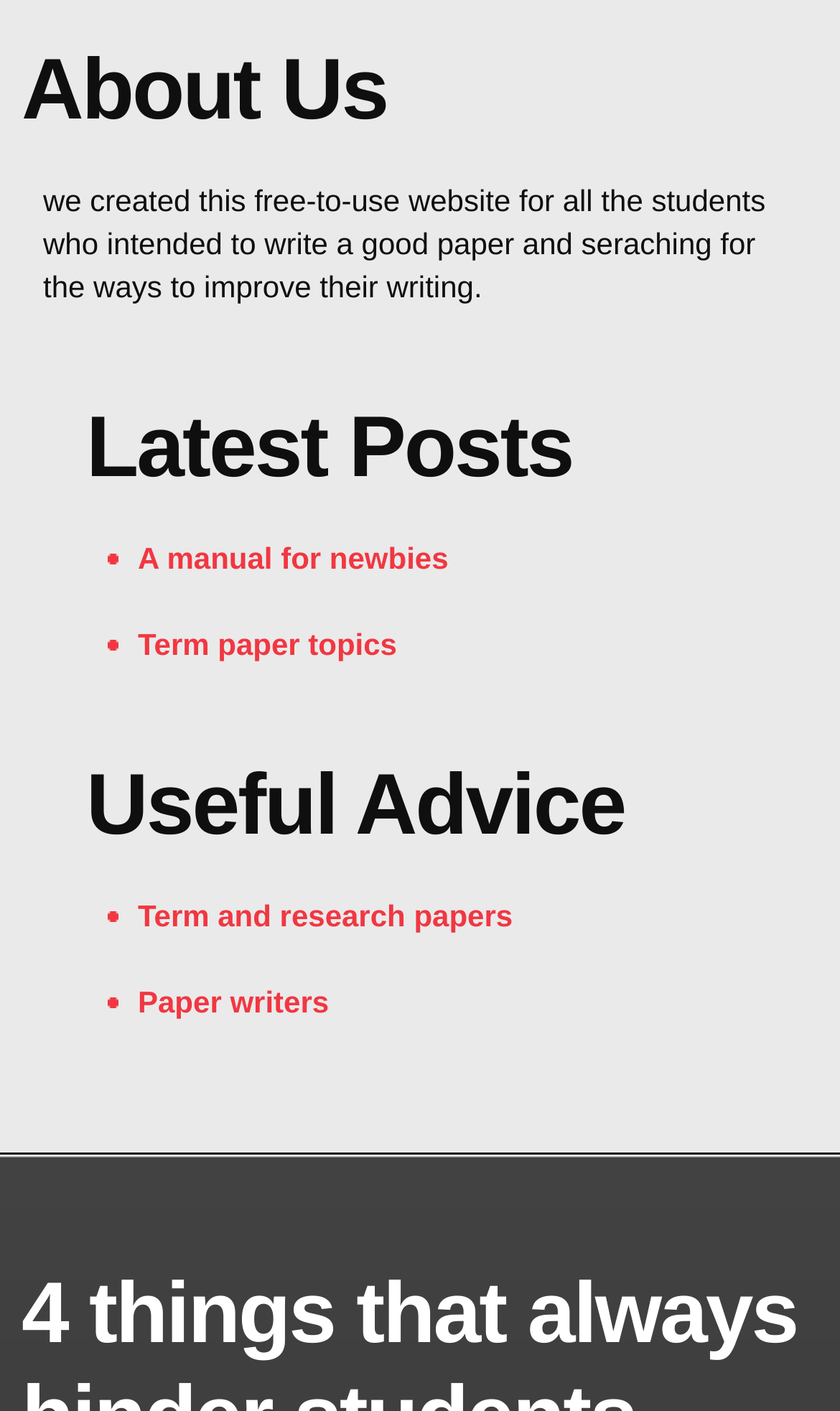Please provide a comprehensive answer to the question below using the information from the image: How many articles are there on this webpage?

There are three articles on this webpage, each with a distinct heading: 'About Us', 'Latest Posts', and 'Useful Advice'.